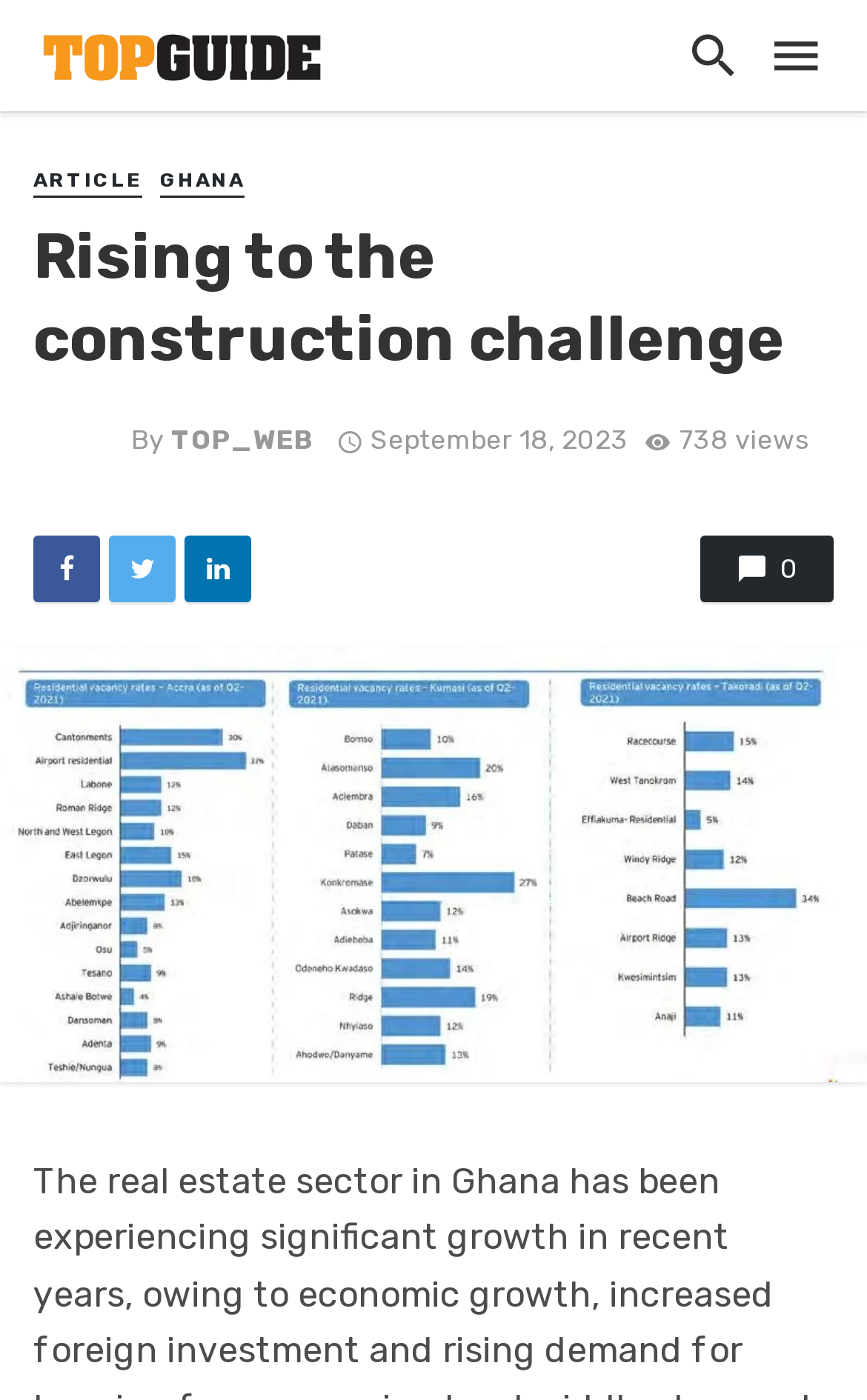Locate the bounding box coordinates of the area to click to fulfill this instruction: "Click the logo". The bounding box should be presented as four float numbers between 0 and 1, in the order [left, top, right, bottom].

[0.038, 0.025, 0.387, 0.052]